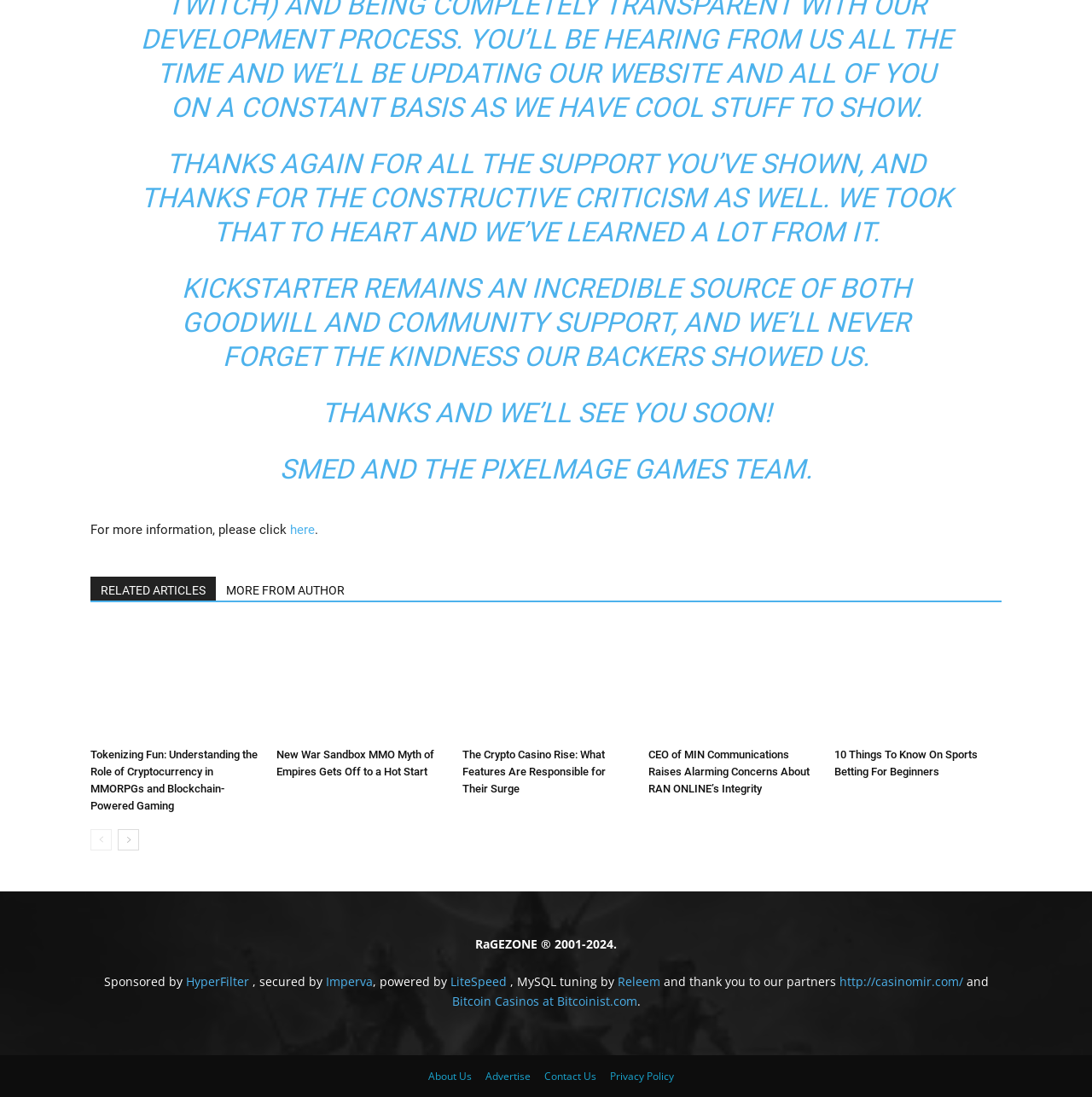Answer the question below in one word or phrase:
What is the text of the first static text element?

THANKS AGAIN FOR ALL THE SUPPORT YOU’VE SHOWN, AND THANKS FOR THE CONSTRUCTIVE CRITICISM AS WELL.